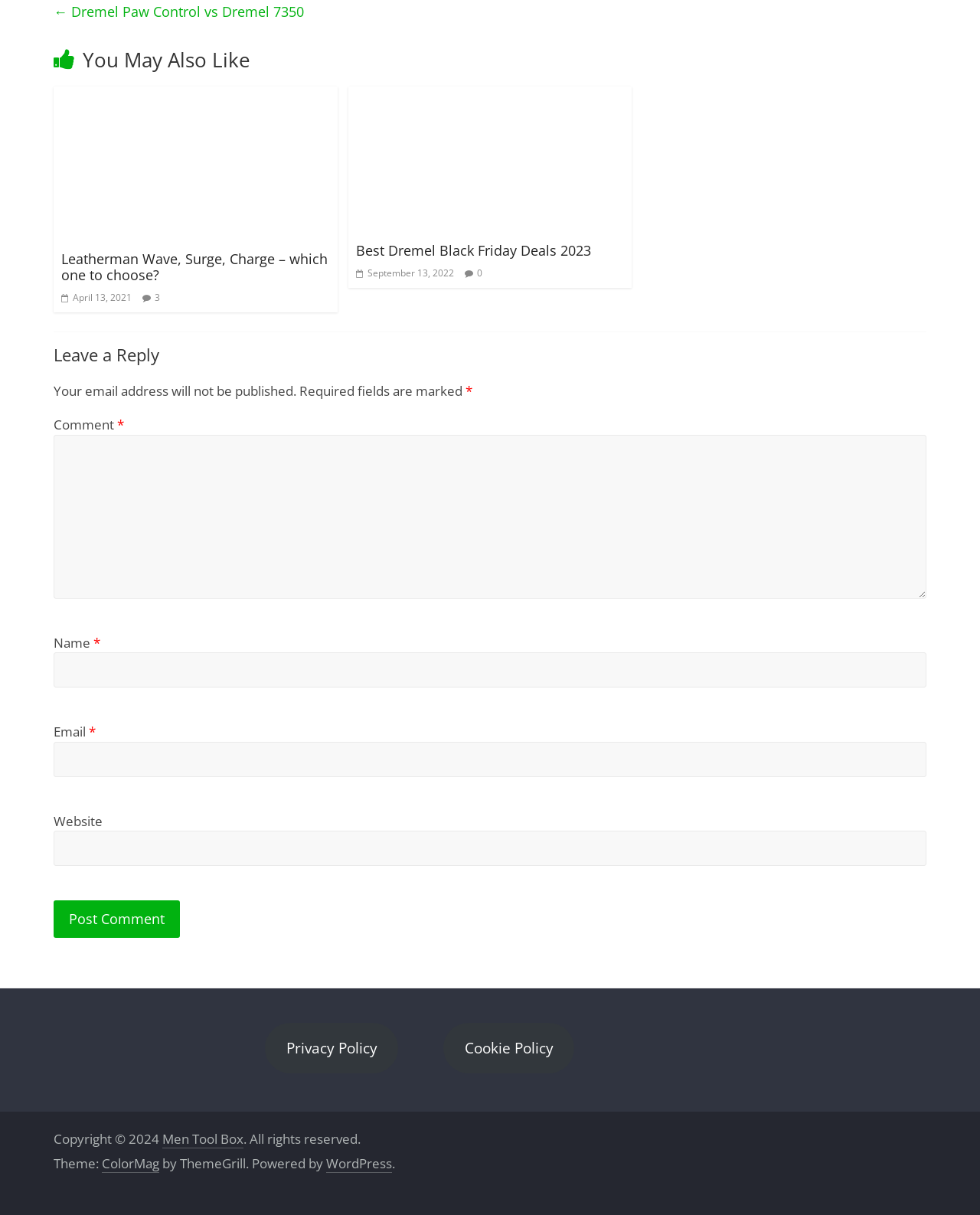Please identify the bounding box coordinates of the element that needs to be clicked to perform the following instruction: "Click on 'Leatherman Wave vs Surge vs Charge'".

[0.055, 0.073, 0.329, 0.088]